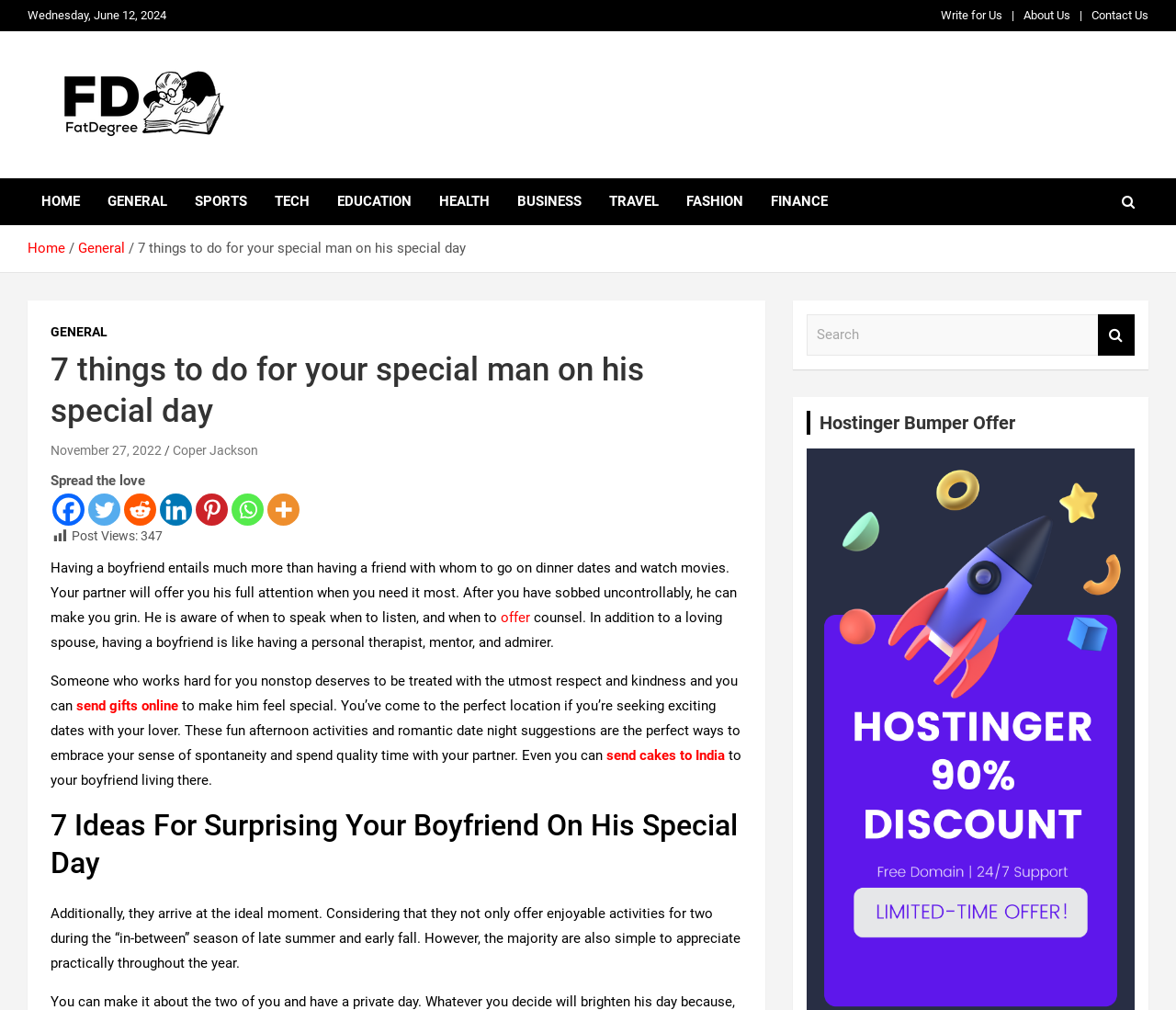Please identify the bounding box coordinates of the area that needs to be clicked to fulfill the following instruction: "Click on the 'Write for Us' link."

[0.8, 0.007, 0.852, 0.024]